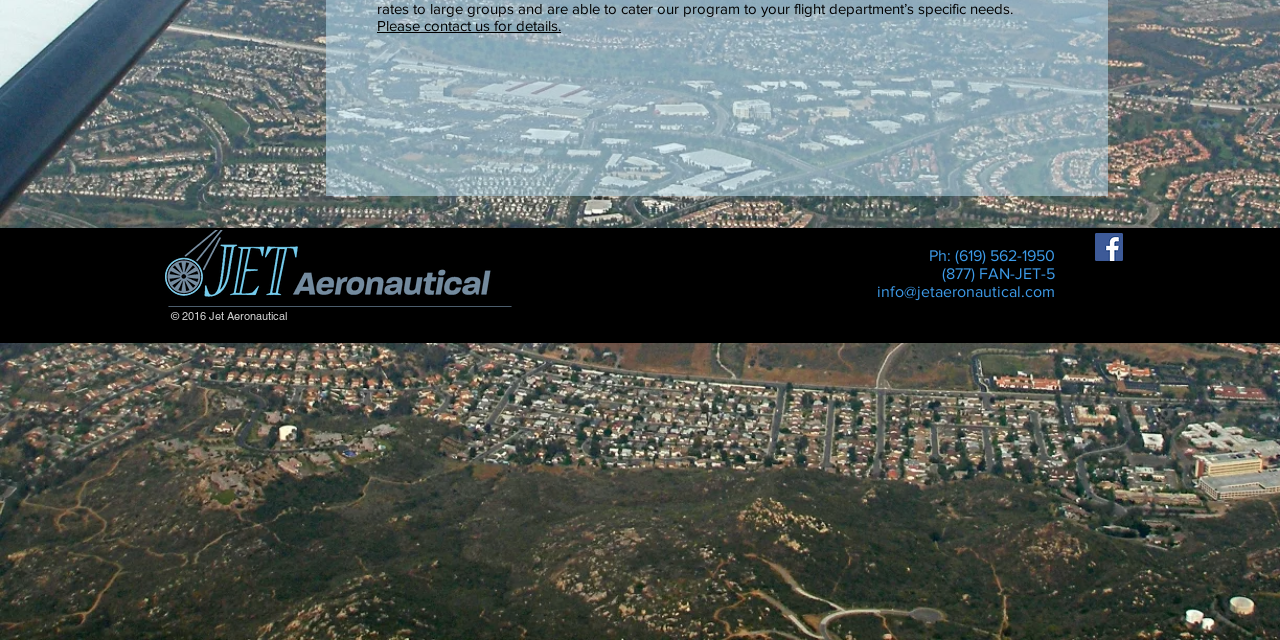Provide the bounding box coordinates of the HTML element this sentence describes: "Sitemap". The bounding box coordinates consist of four float numbers between 0 and 1, i.e., [left, top, right, bottom].

None